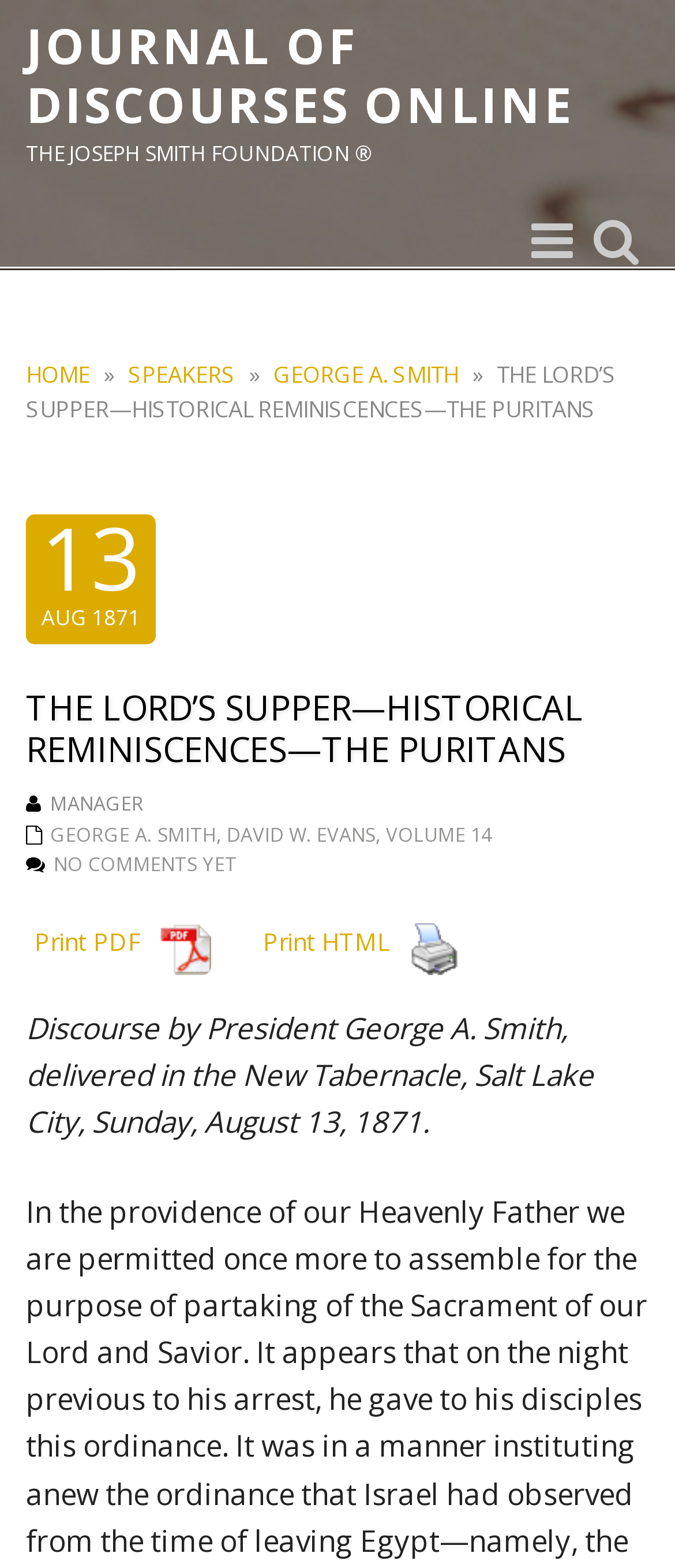Please mark the clickable region by giving the bounding box coordinates needed to complete this instruction: "Toggle search".

[0.864, 0.138, 0.962, 0.171]